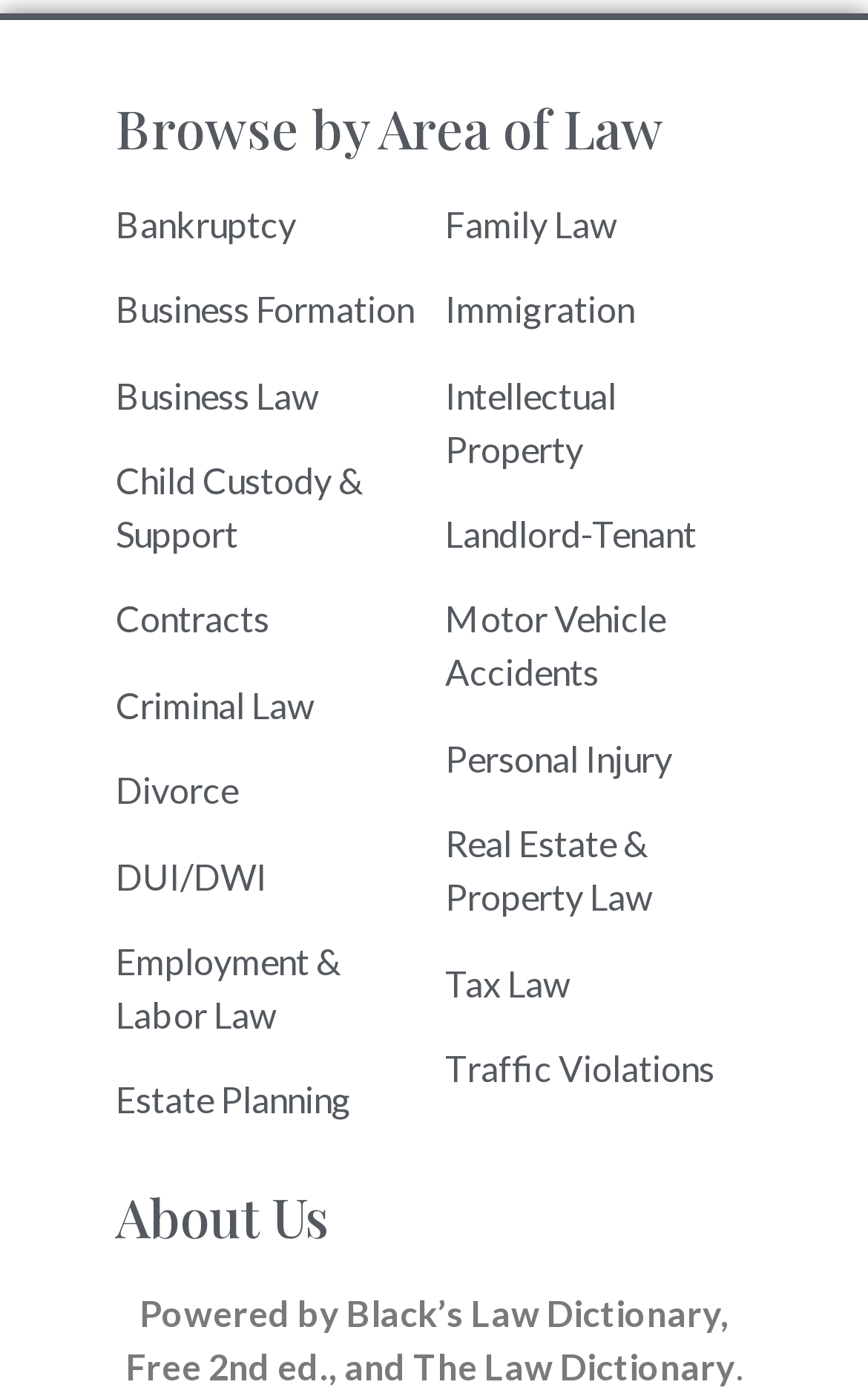Locate the UI element described by Motor Vehicle Accidents and provide its bounding box coordinates. Use the format (top-left x, top-left y, bottom-right x, bottom-right y) with all values as floating point numbers between 0 and 1.

[0.513, 0.427, 0.767, 0.496]